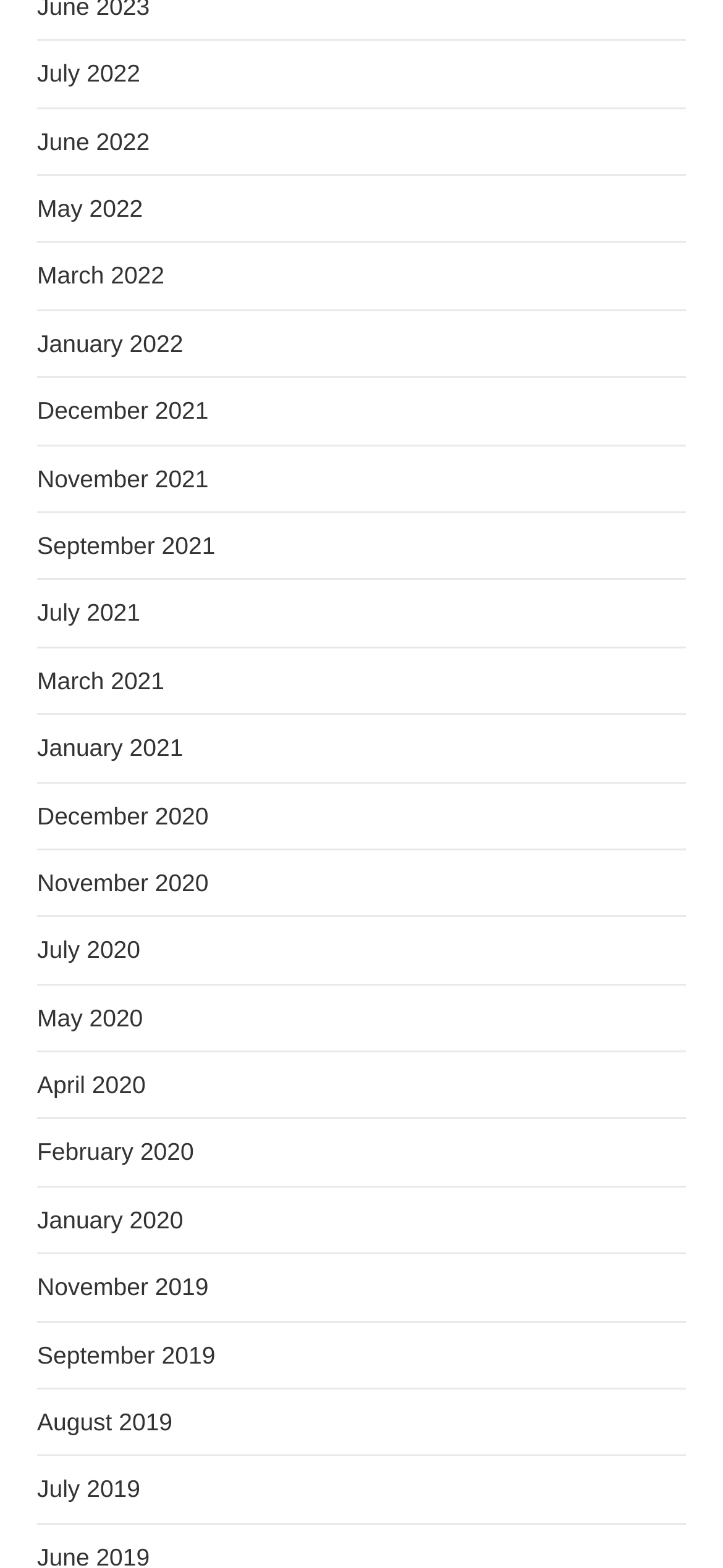Provide your answer in one word or a succinct phrase for the question: 
How many links are related to the year 2022?

5